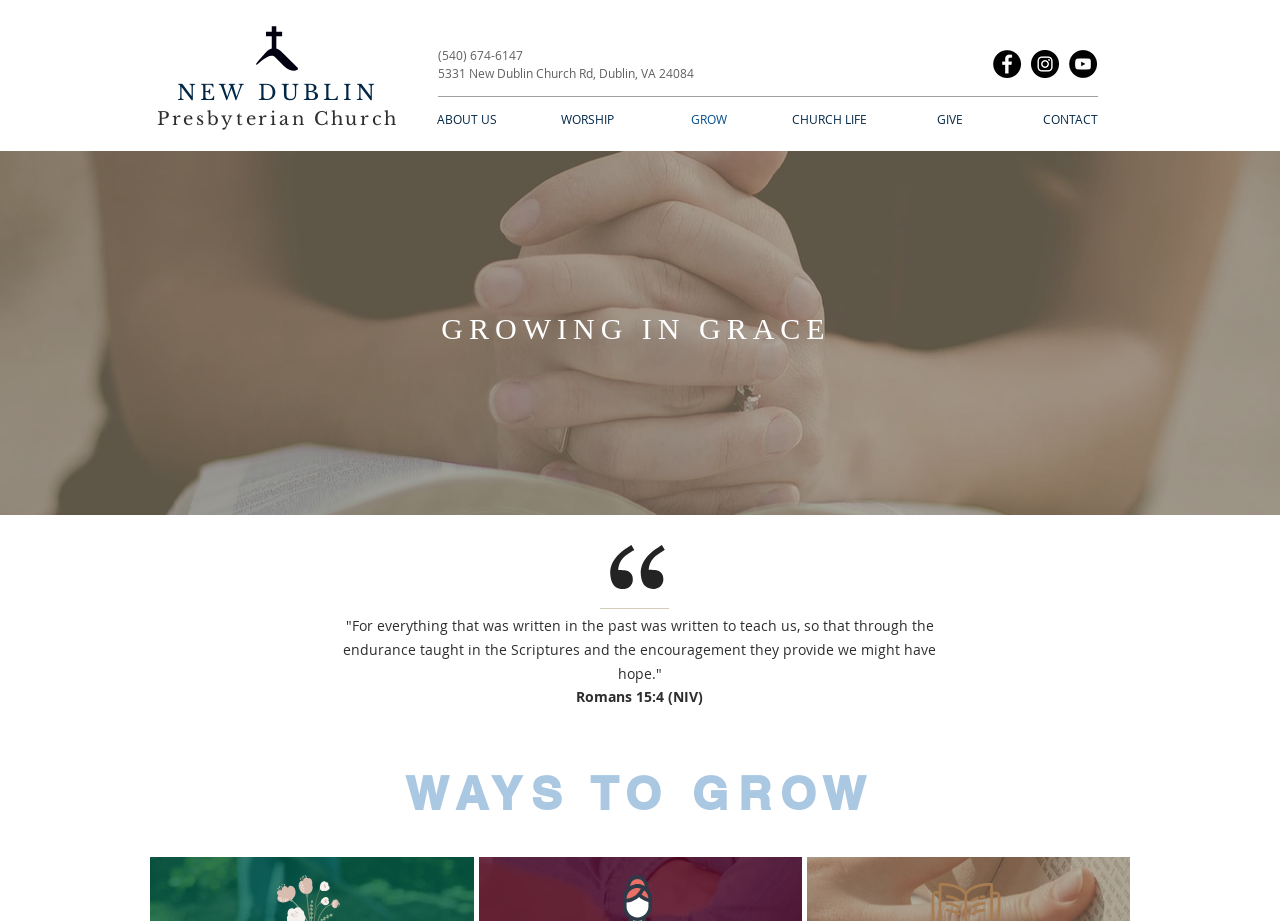What are the main sections of the website?
Answer the question with a single word or phrase, referring to the image.

About Us, Worship, Grow, Church Life, Give, Contact